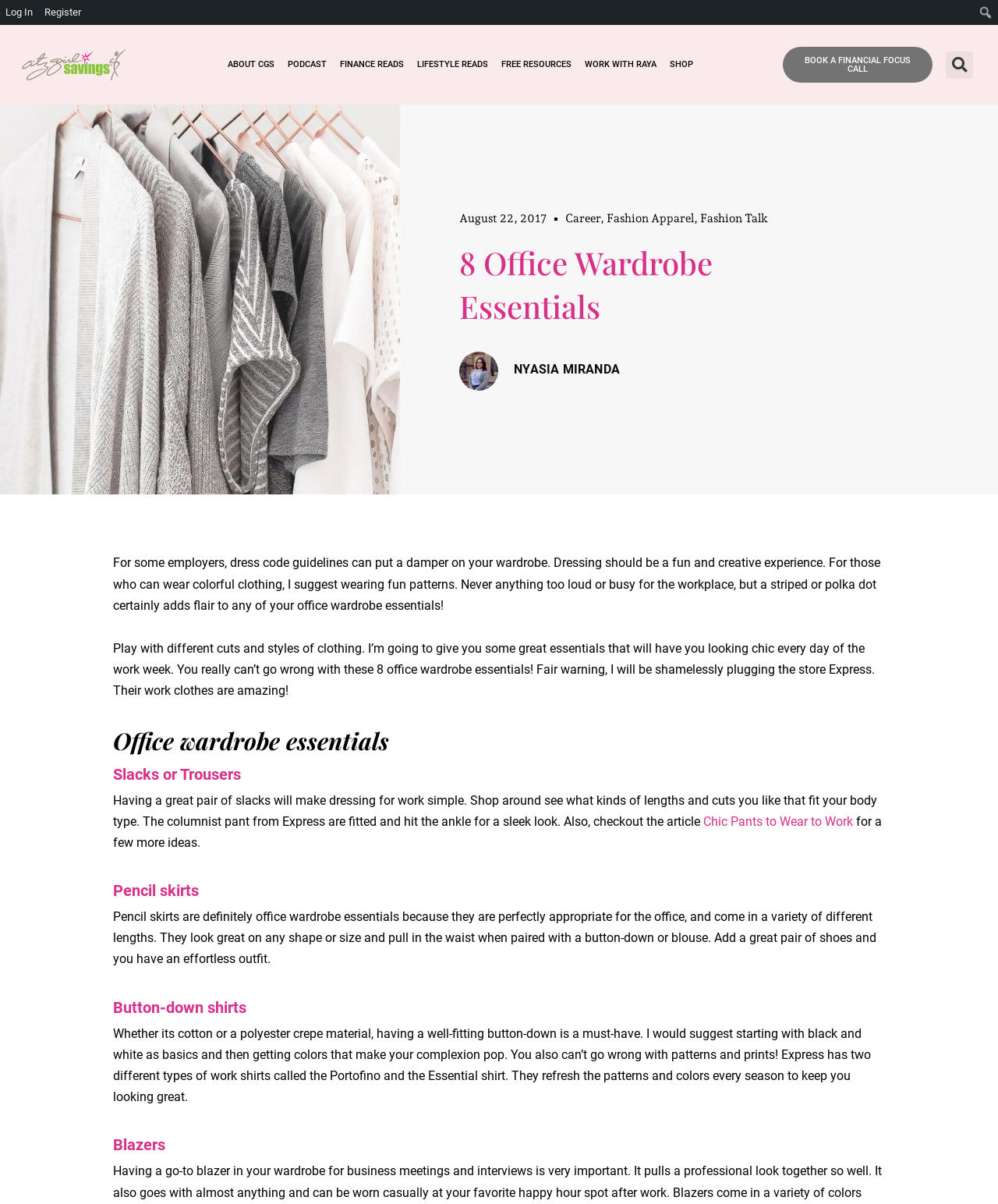Generate the main heading text from the webpage.

8 Office Wardrobe Essentials